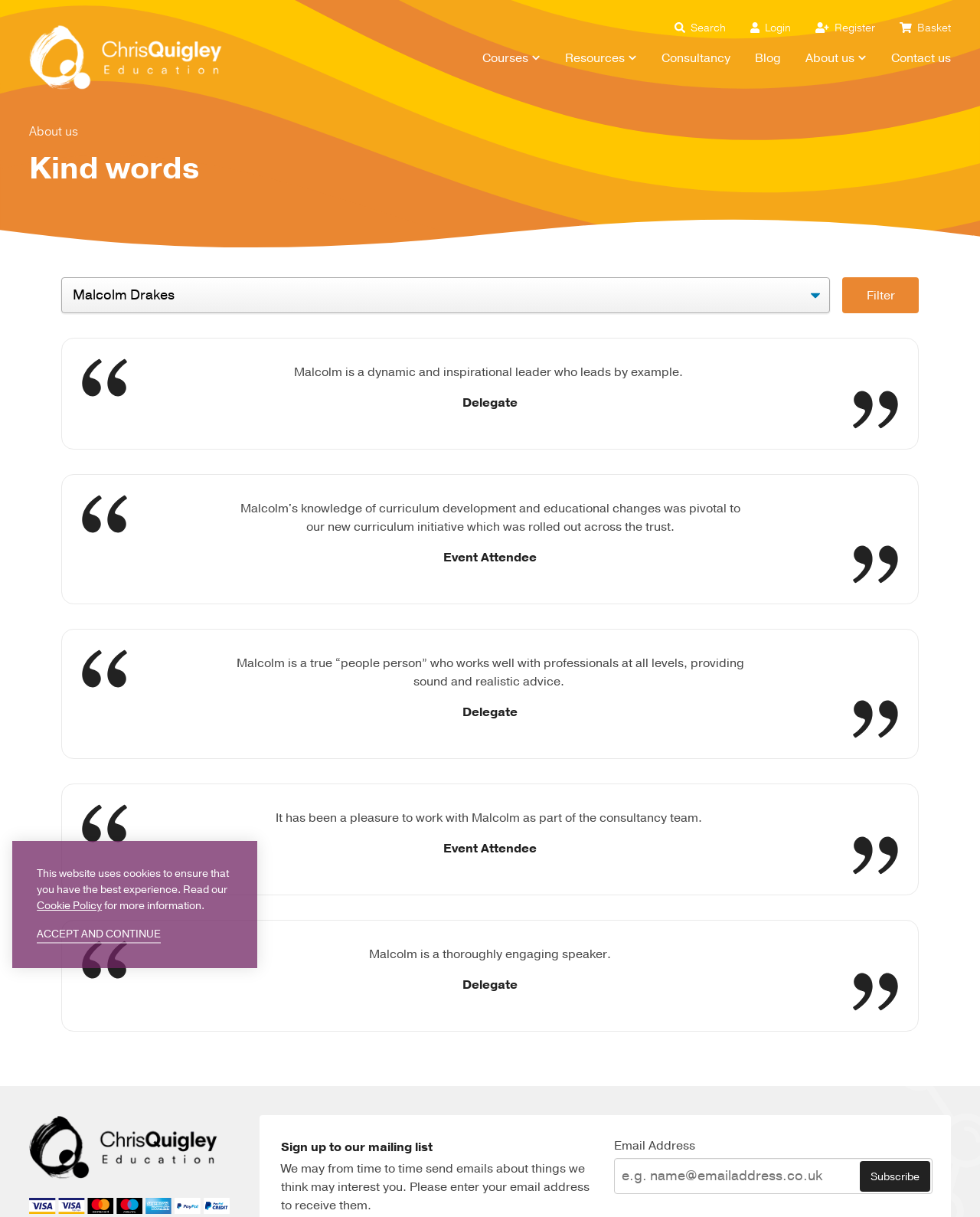Can you show the bounding box coordinates of the region to click on to complete the task described in the instruction: "Filter the content"?

[0.859, 0.228, 0.938, 0.258]